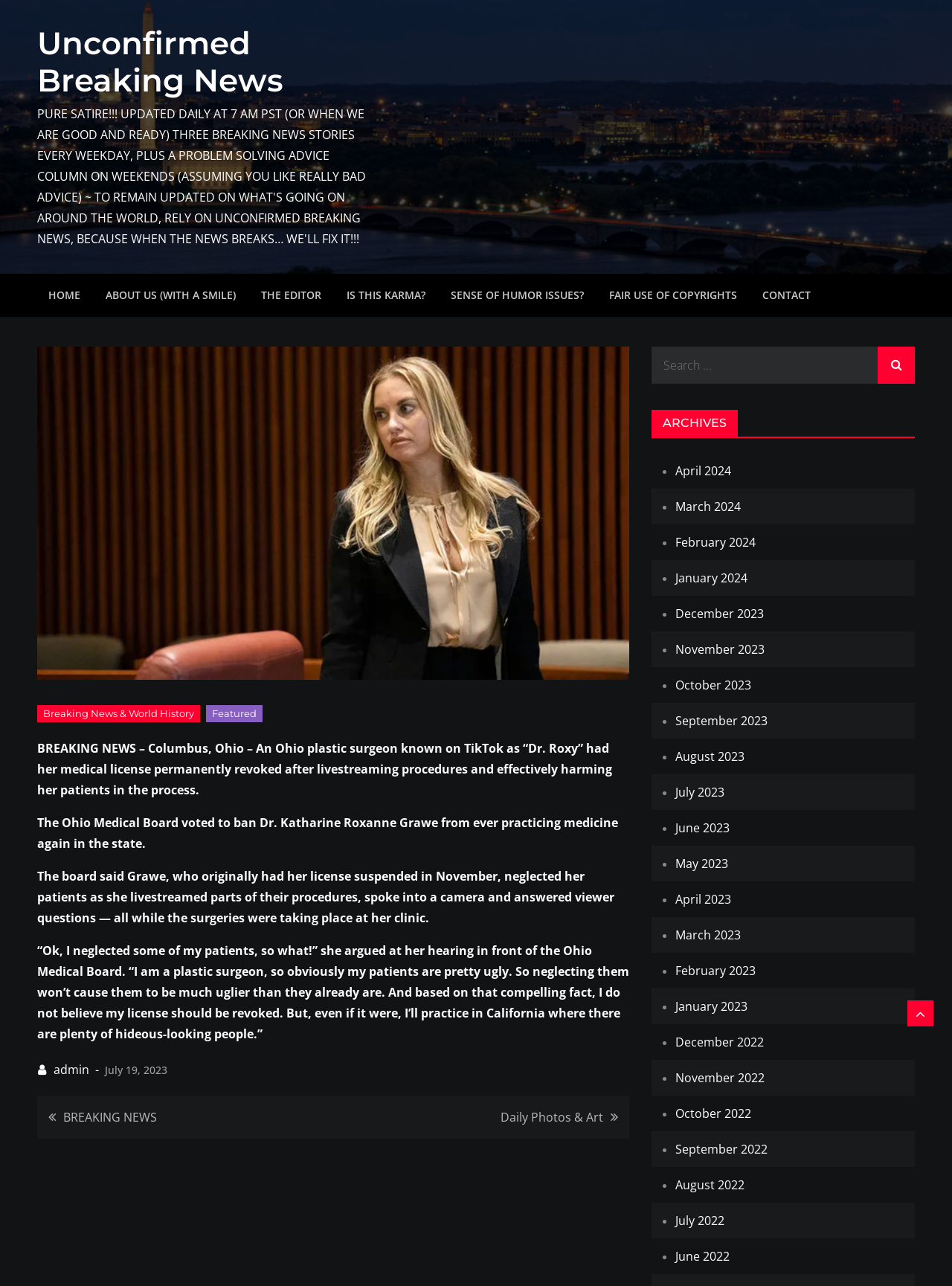Please identify the bounding box coordinates of the element that needs to be clicked to execute the following command: "Search for something". Provide the bounding box using four float numbers between 0 and 1, formatted as [left, top, right, bottom].

[0.684, 0.269, 0.961, 0.298]